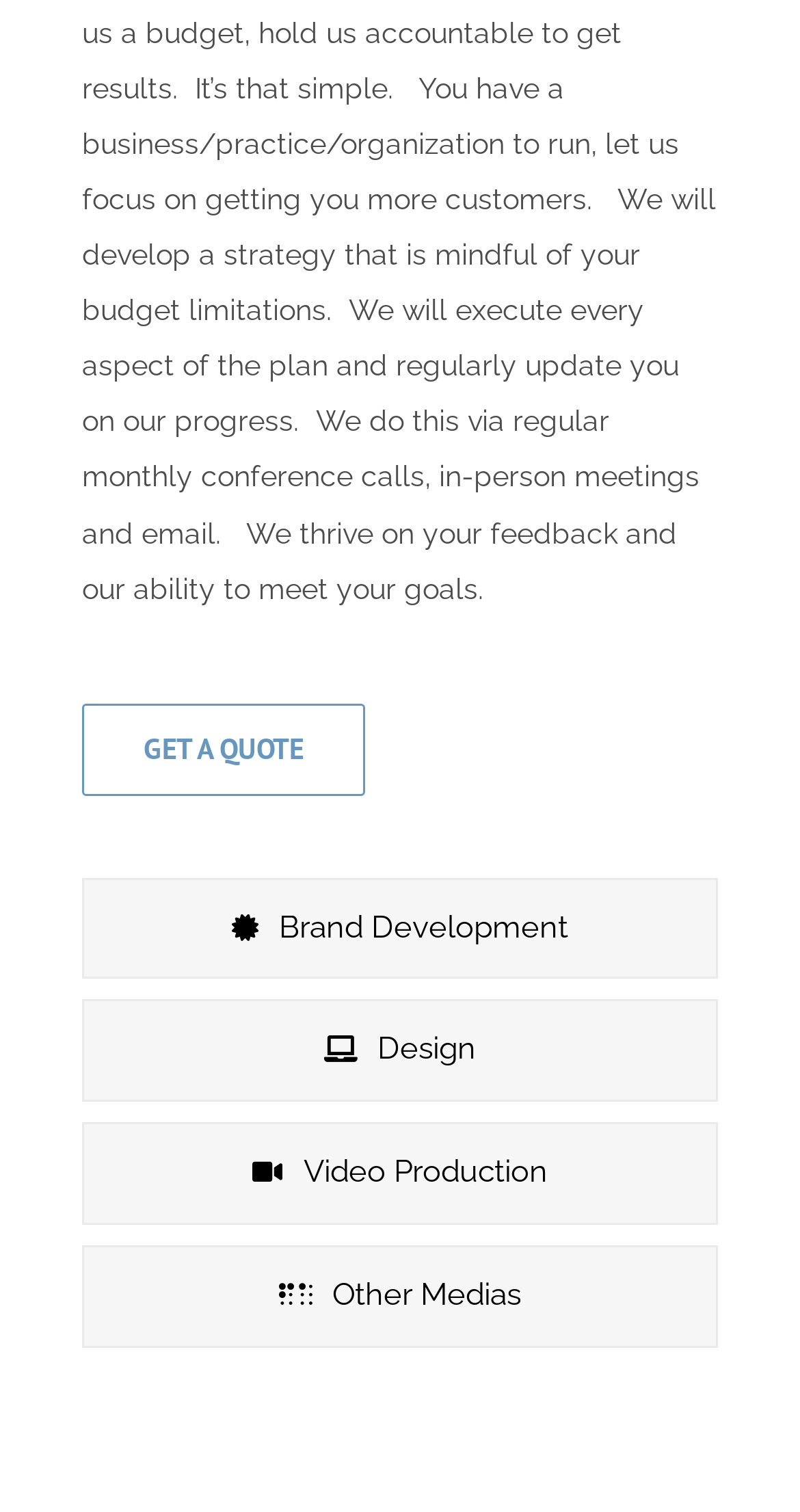Is the 'GET A QUOTE' link available?
Based on the screenshot, provide a one-word or short-phrase response.

Yes